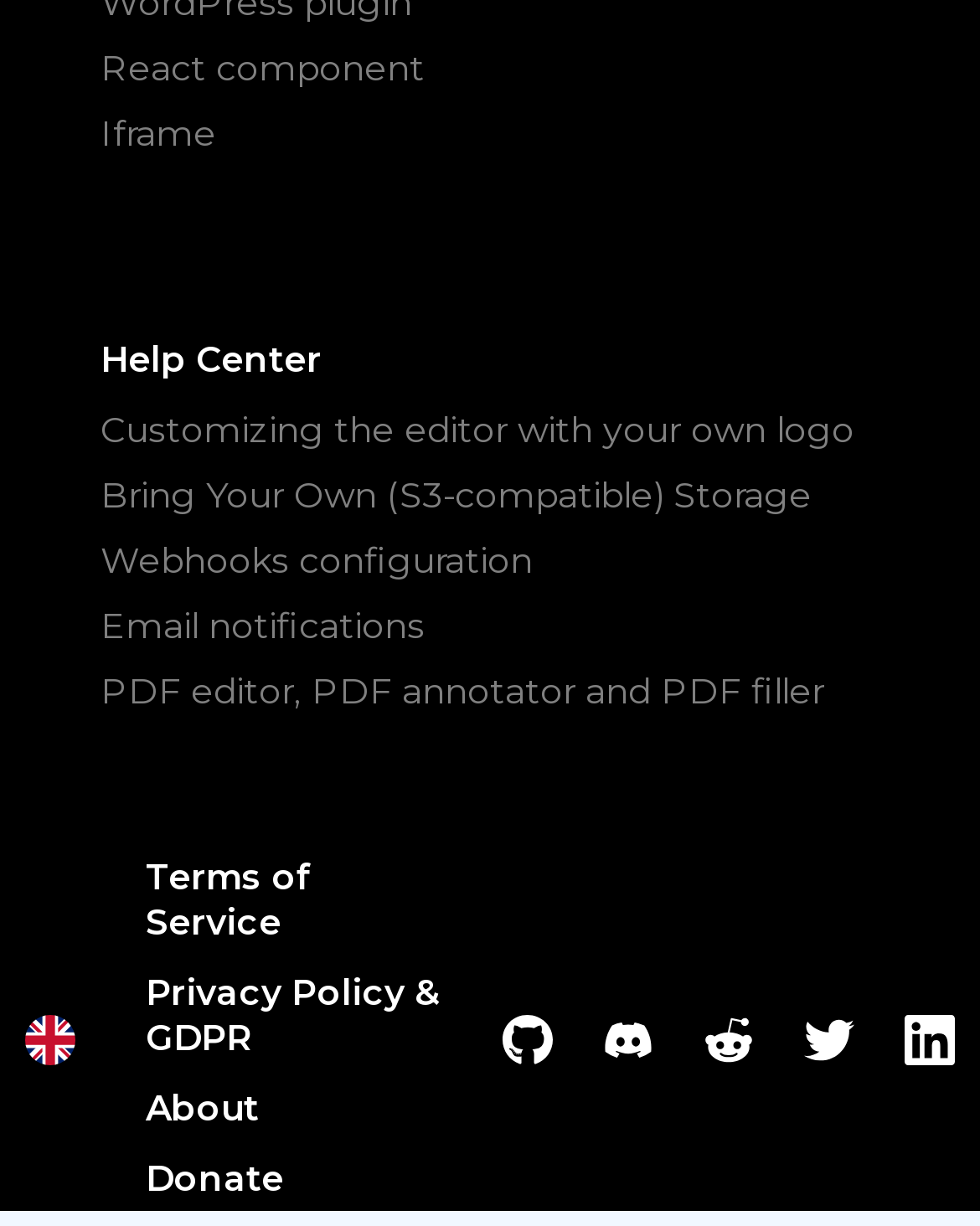How many social media links are present?
Look at the image and respond with a one-word or short-phrase answer.

5